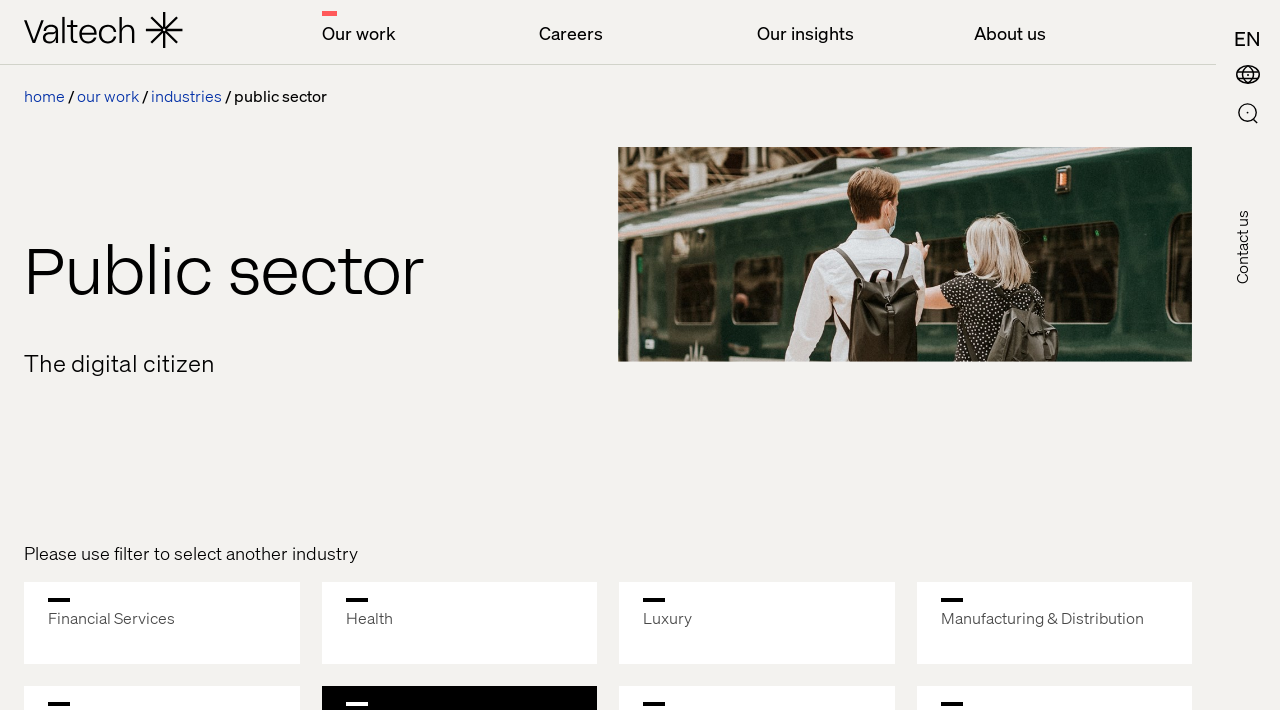Describe all the visual and textual components of the webpage comprehensively.

The webpage is about Valtech, a company that focuses on transforming the public sector. At the top of the page, there is a main navigation menu that spans the entire width of the page, containing links to various sections such as "Our work", "Careers", "Our insights", and "About us". To the right of the navigation menu, there are buttons to select the language and location.

Below the navigation menu, there is a section that displays the current location in the website hierarchy, with links to "home", "our work", "industries", and "public sector". The main heading of the page is "Public sector", which is prominently displayed.

The page then features a section that appears to be a description or introduction to the public sector, with a heading that reads "The digital citizen". There is also a message that prompts the user to use a filter to select another industry.

Further down the page, there are links to various industries, including "Financial Services", "Health", "Luxury", and "Manufacturing & Distribution", which are arranged in a horizontal row.